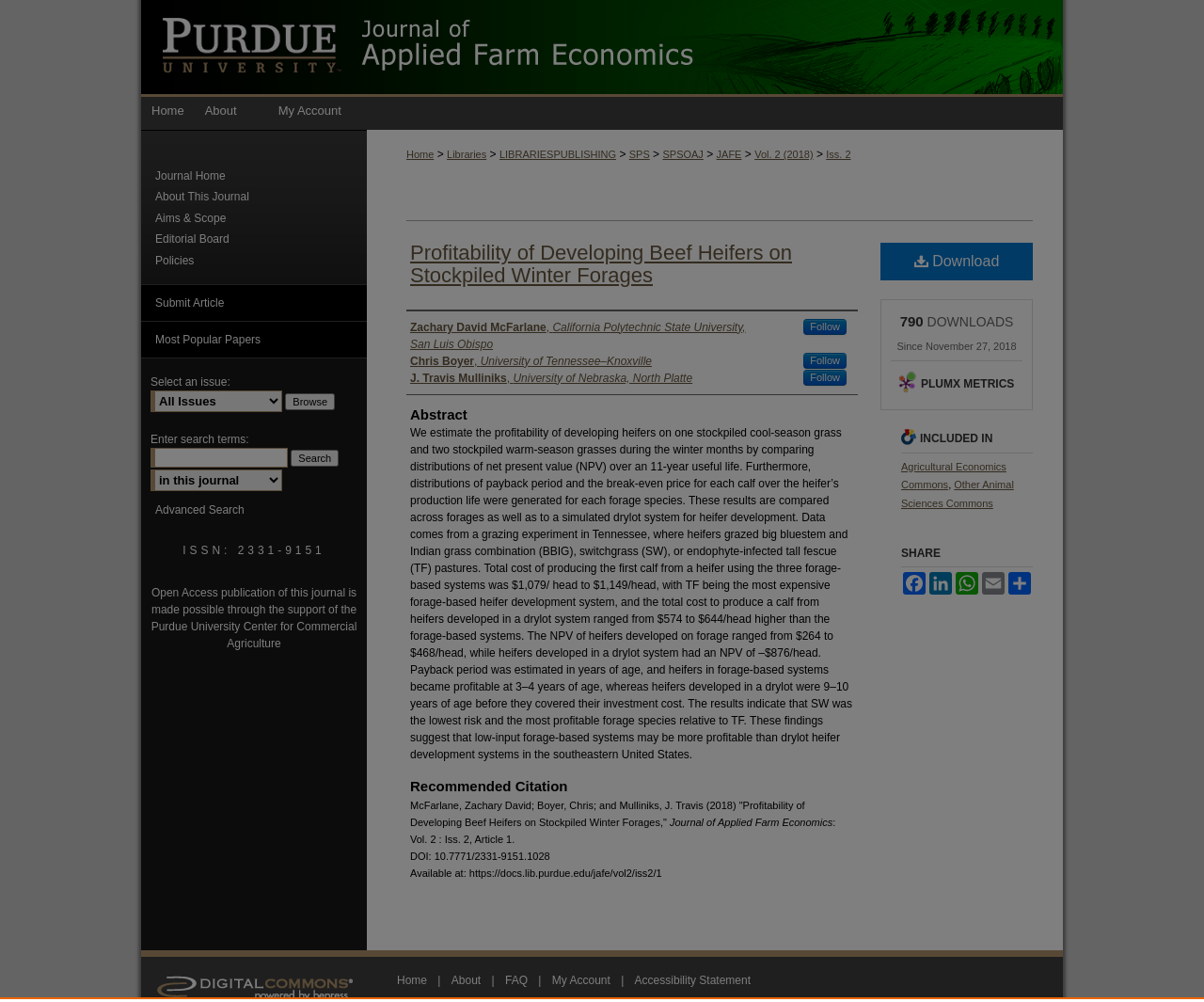Respond with a single word or phrase for the following question: 
How many downloads has the article had?

790